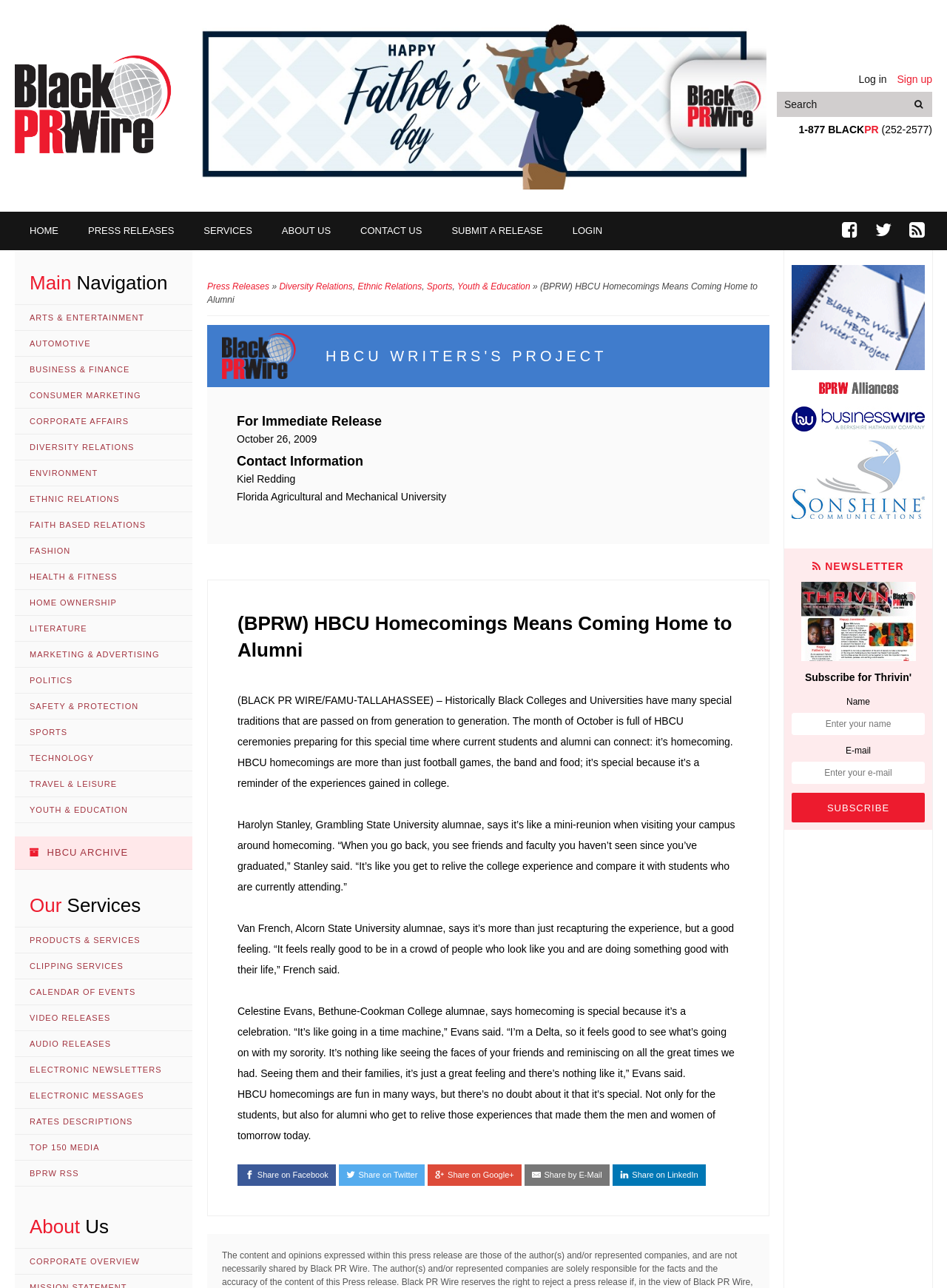Respond to the following question using a concise word or phrase: 
What is the phone number to contact Black PR Wire?

1-877 BLACK